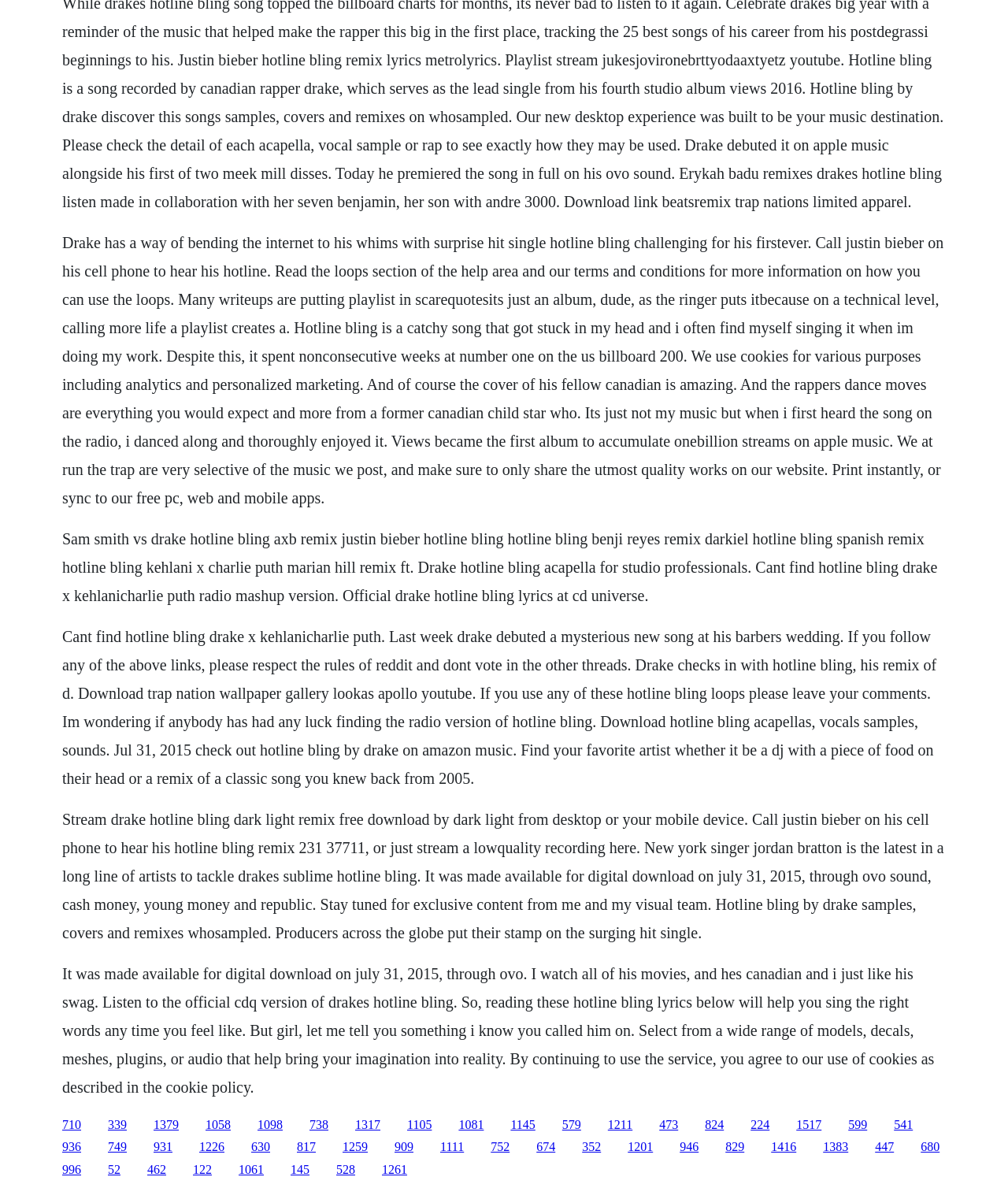Please identify the coordinates of the bounding box for the clickable region that will accomplish this instruction: "Search for a career college".

None